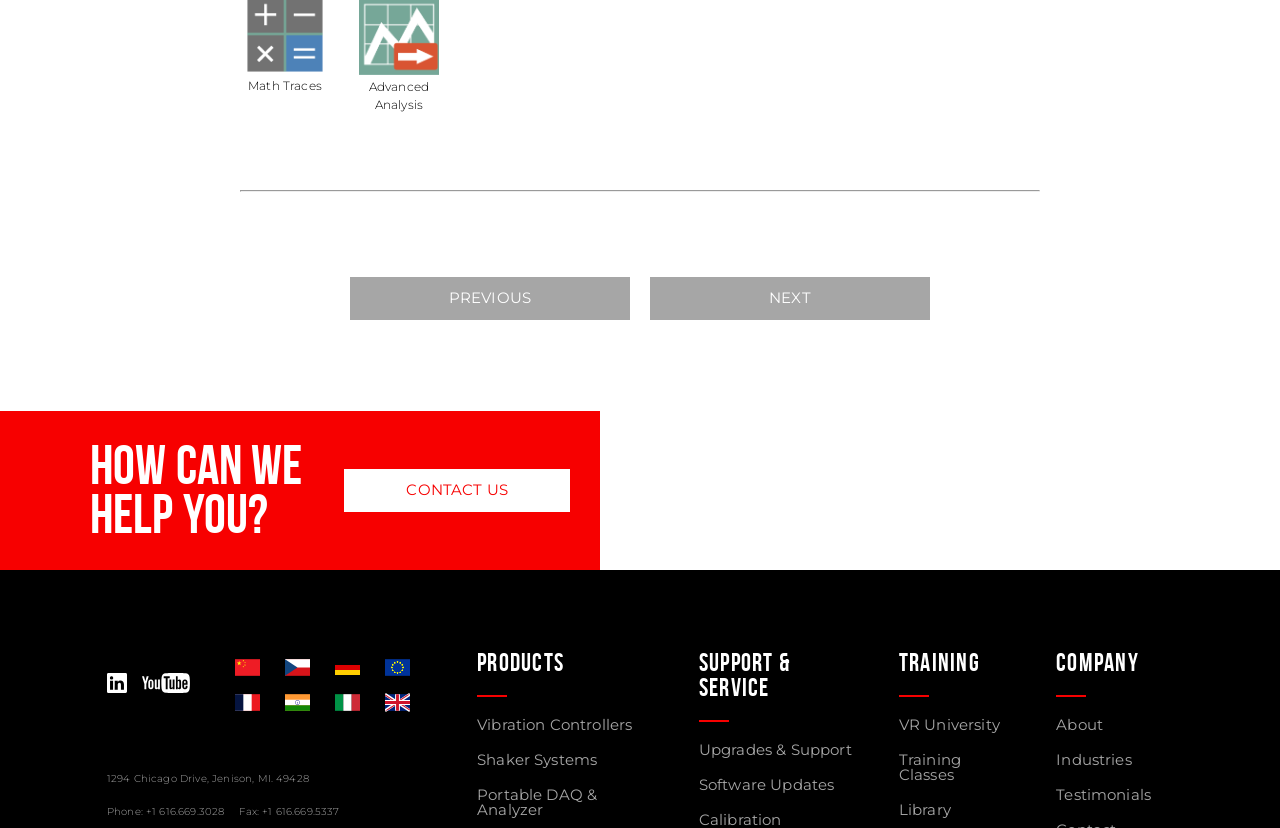Please provide the bounding box coordinate of the region that matches the element description: VR University. Coordinates should be in the format (top-left x, top-left y, bottom-right x, bottom-right y) and all values should be between 0 and 1.

[0.702, 0.854, 0.791, 0.896]